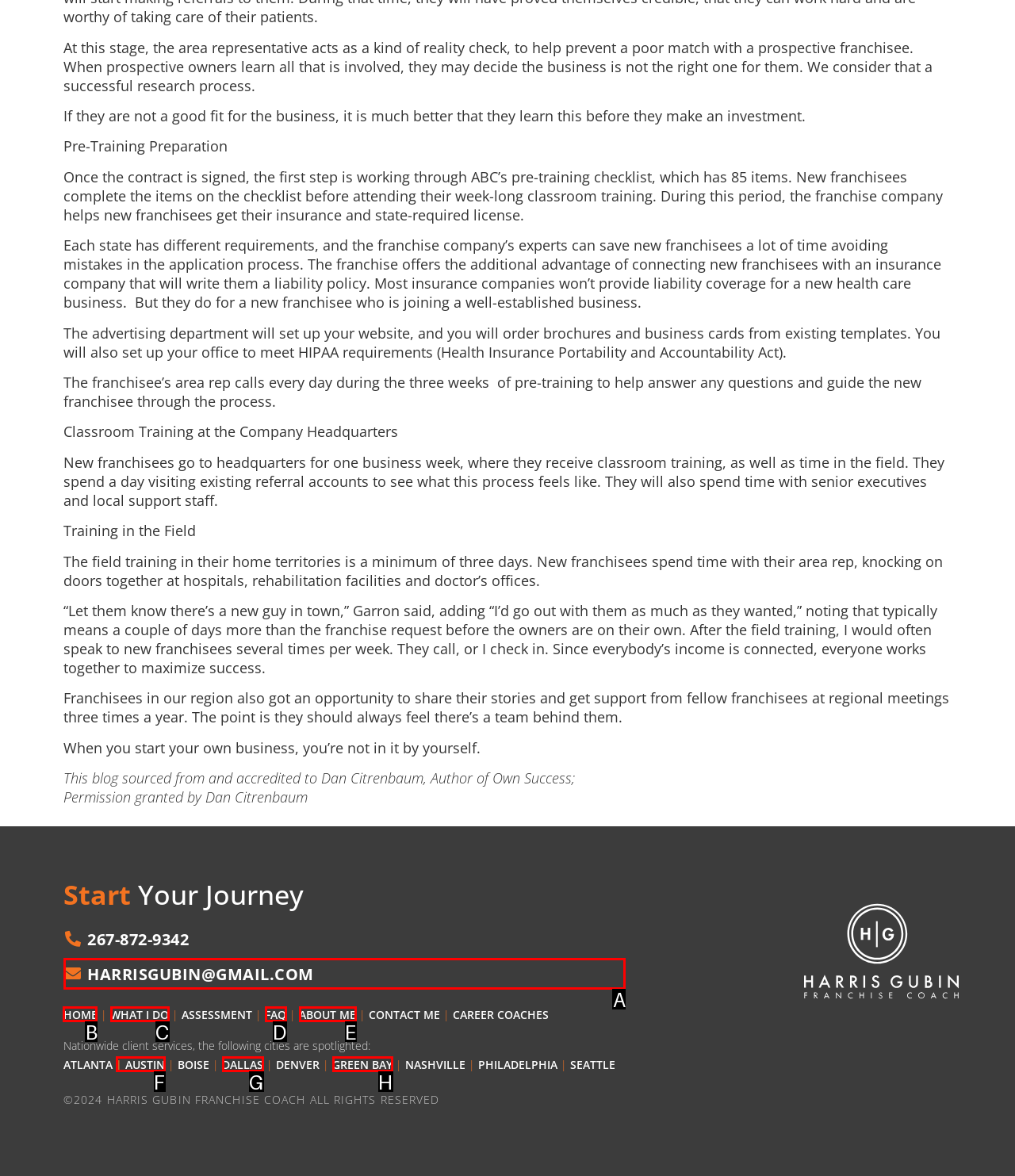Choose the correct UI element to click for this task: Click the 'HOME' link Answer using the letter from the given choices.

B